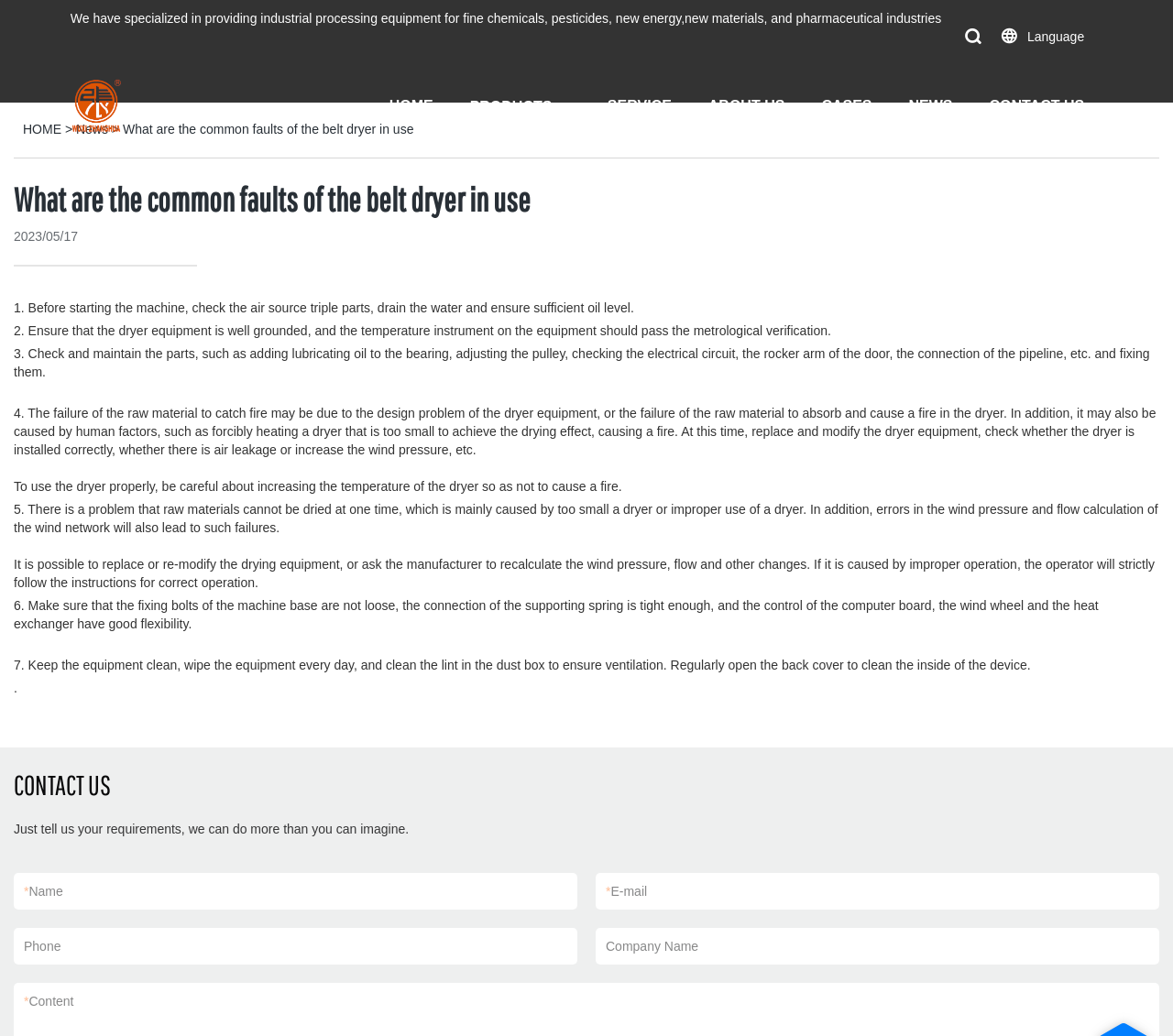Identify the bounding box coordinates for the UI element described as: "News".

[0.065, 0.118, 0.092, 0.132]